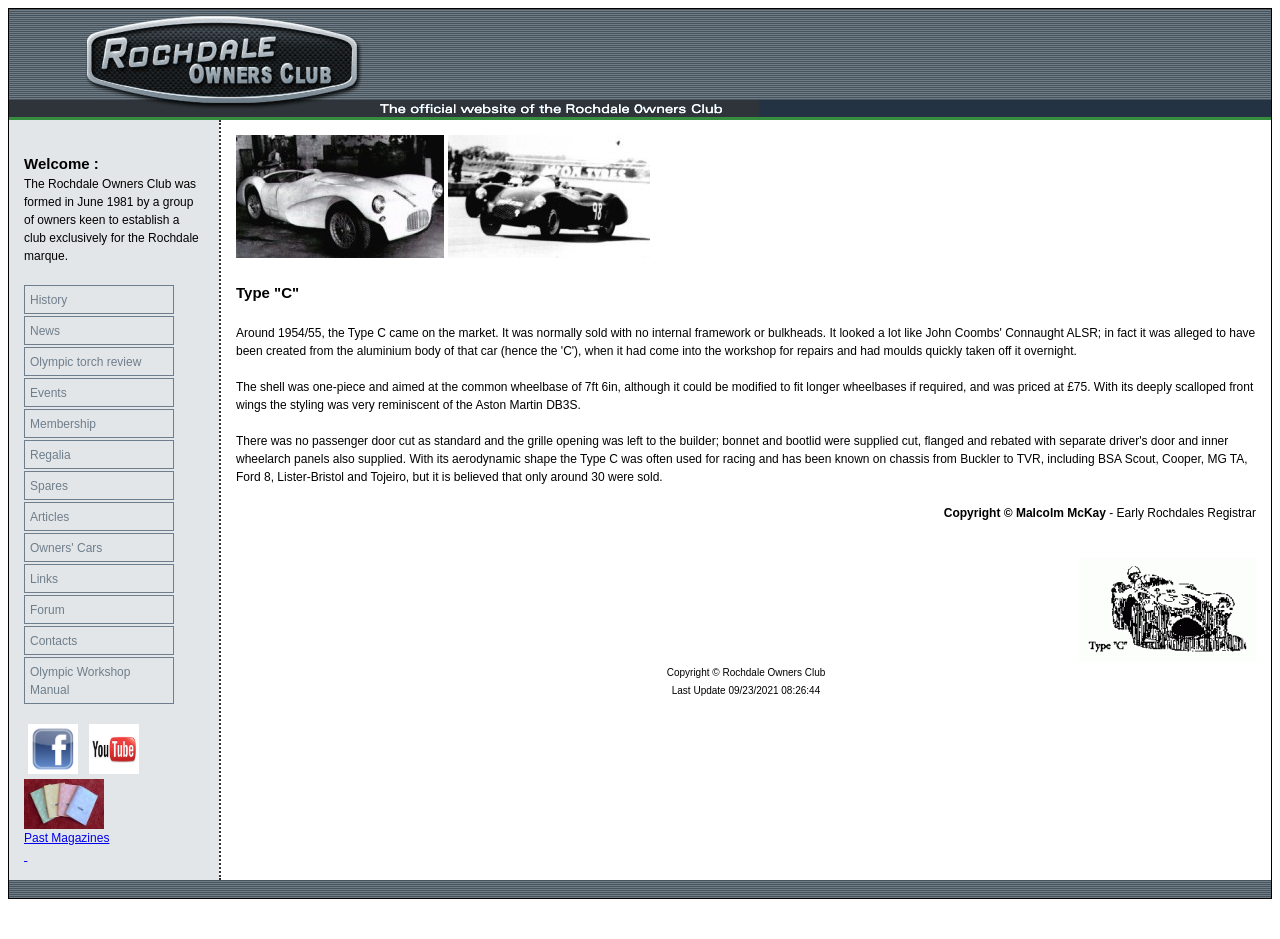Respond with a single word or phrase to the following question:
What type of car is described in the webpage?

Type C